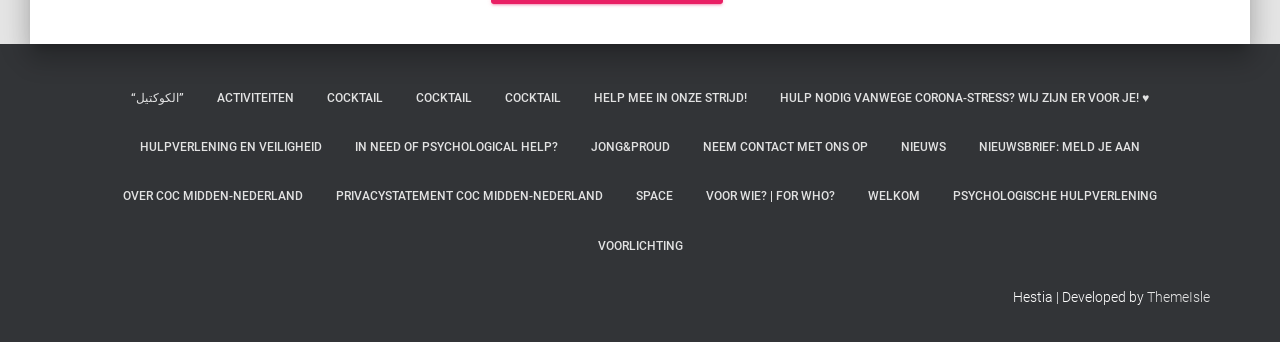Given the following UI element description: "REACH OUT TO US", find the bounding box coordinates in the webpage screenshot.

None